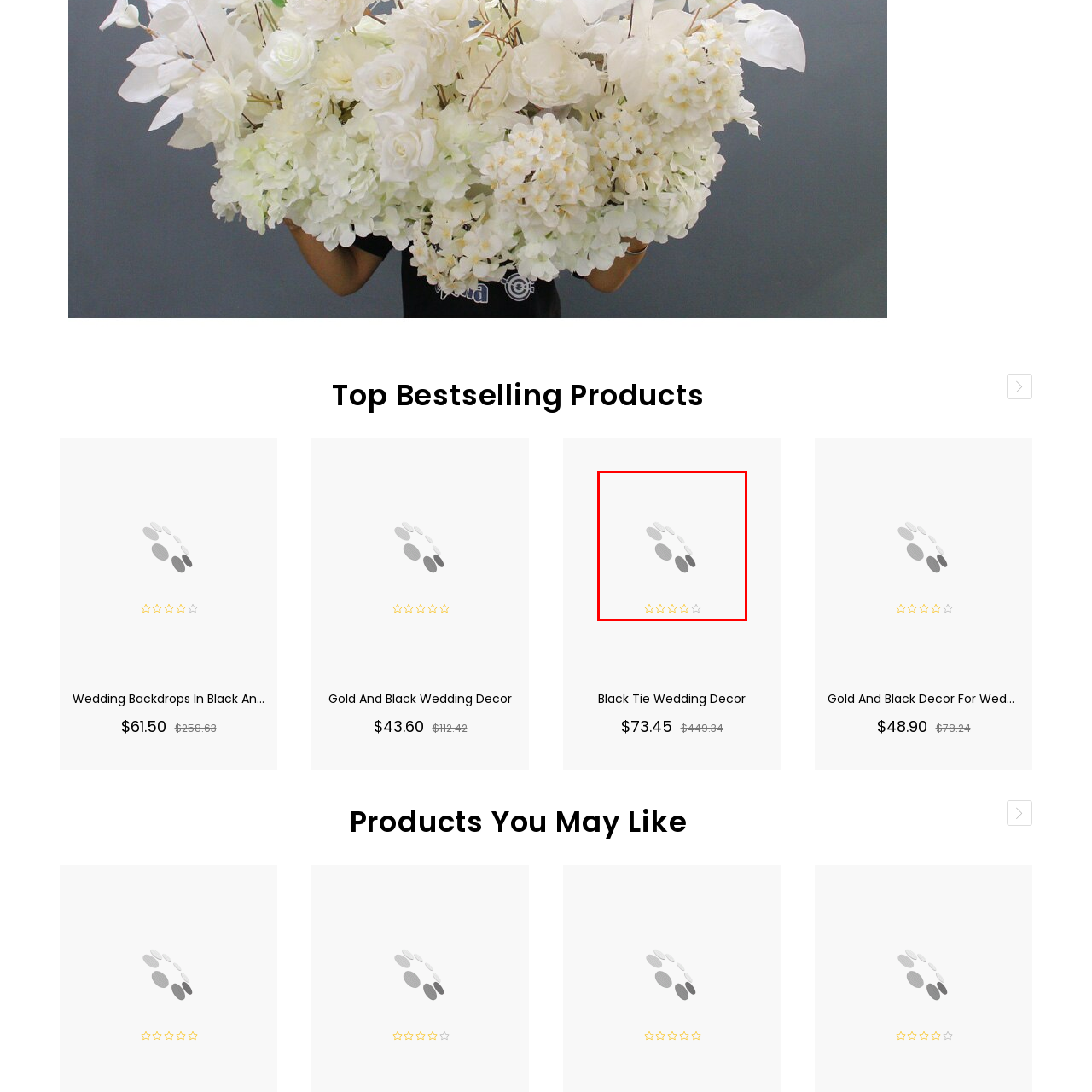Concentrate on the image inside the red frame and provide a detailed response to the subsequent question, utilizing the visual information from the image: 
What is the purpose of the 'ADD TO CART' button?

The 'ADD TO CART' button is an option for interaction, allowing potential buyers to seamlessly include this decor in their shopping selection, making it easy to purchase the product.